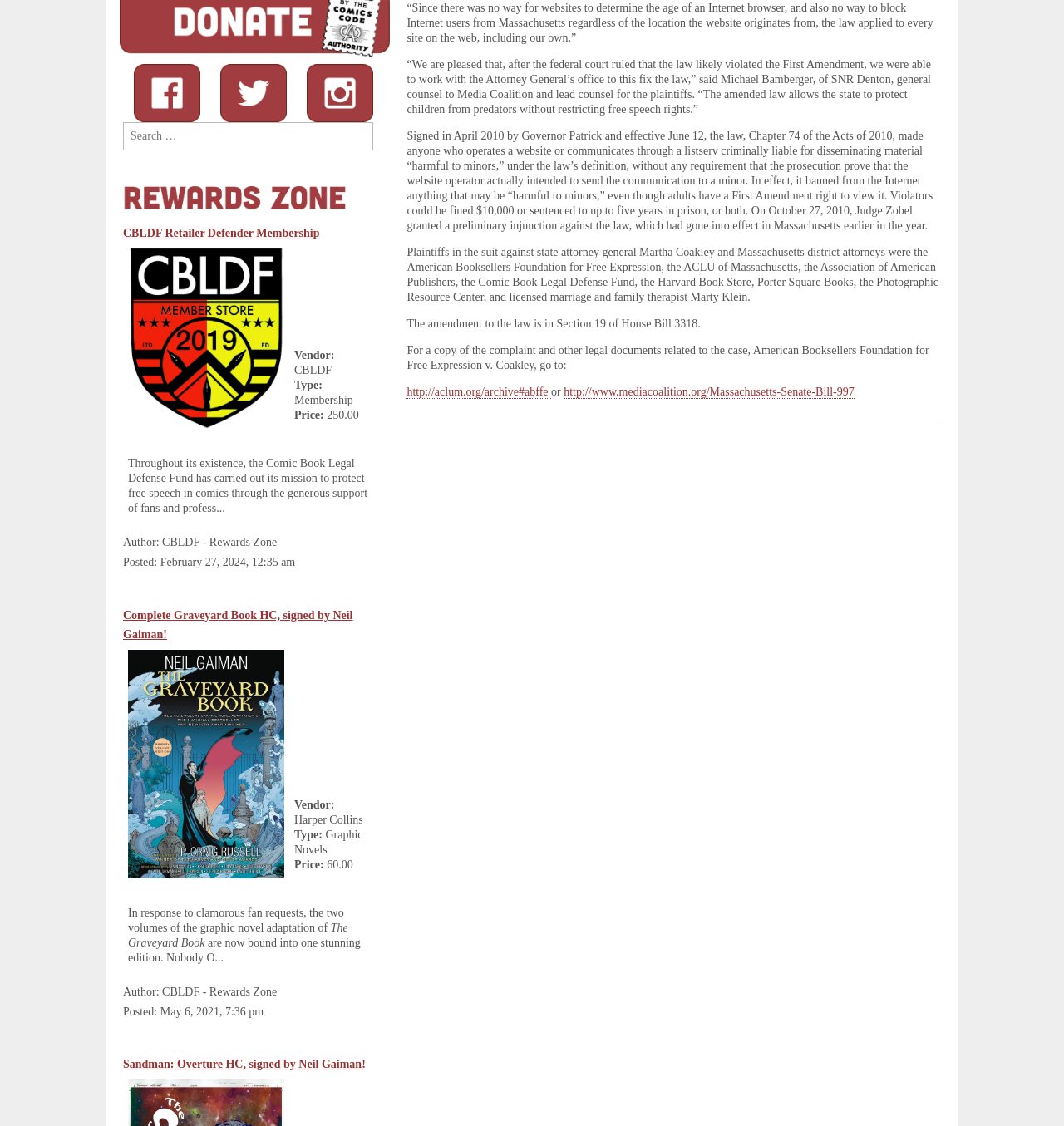Determine the bounding box for the described HTML element: "CBLDF Retailer Defender Membership". Ensure the coordinates are four float numbers between 0 and 1 in the format [left, top, right, bottom].

[0.116, 0.201, 0.3, 0.212]